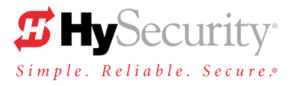Observe the image and answer the following question in detail: What is the font color of the phrase 'Simple. Reliable. Secure.'?

The phrase 'Simple. Reliable. Secure.' is presented in a stylish font, and the color of this font is red, which emphasizes the company's commitment to providing straightforward and dependable security solutions.